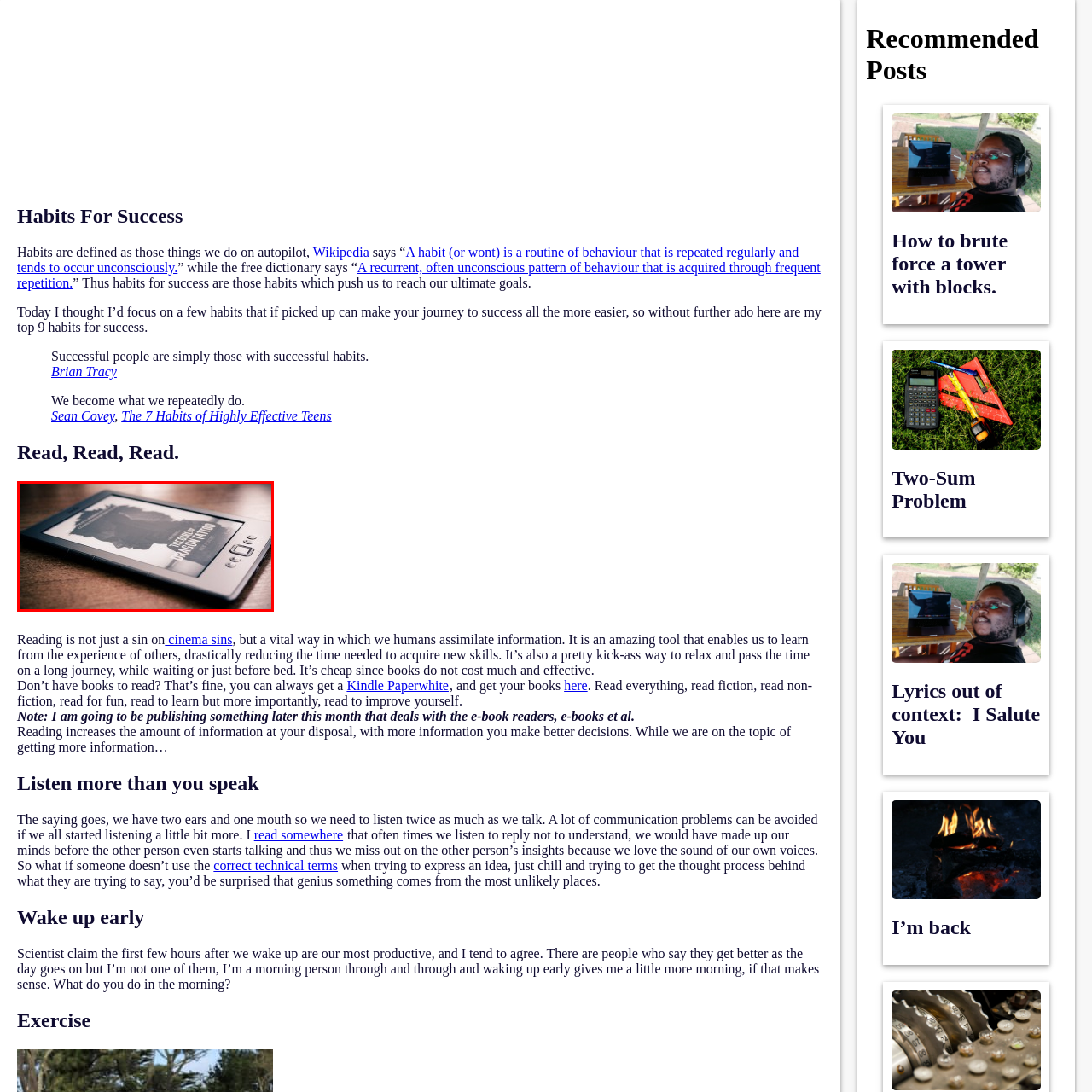What is the title of the book displayed on the Kindle?
Take a close look at the image highlighted by the red bounding box and answer the question thoroughly based on the details you see.

The book cover displayed on the Kindle is that of 'The Girl with the Dragon Tattoo', a popular novel, which highlights the device's function as a portable e-reader.